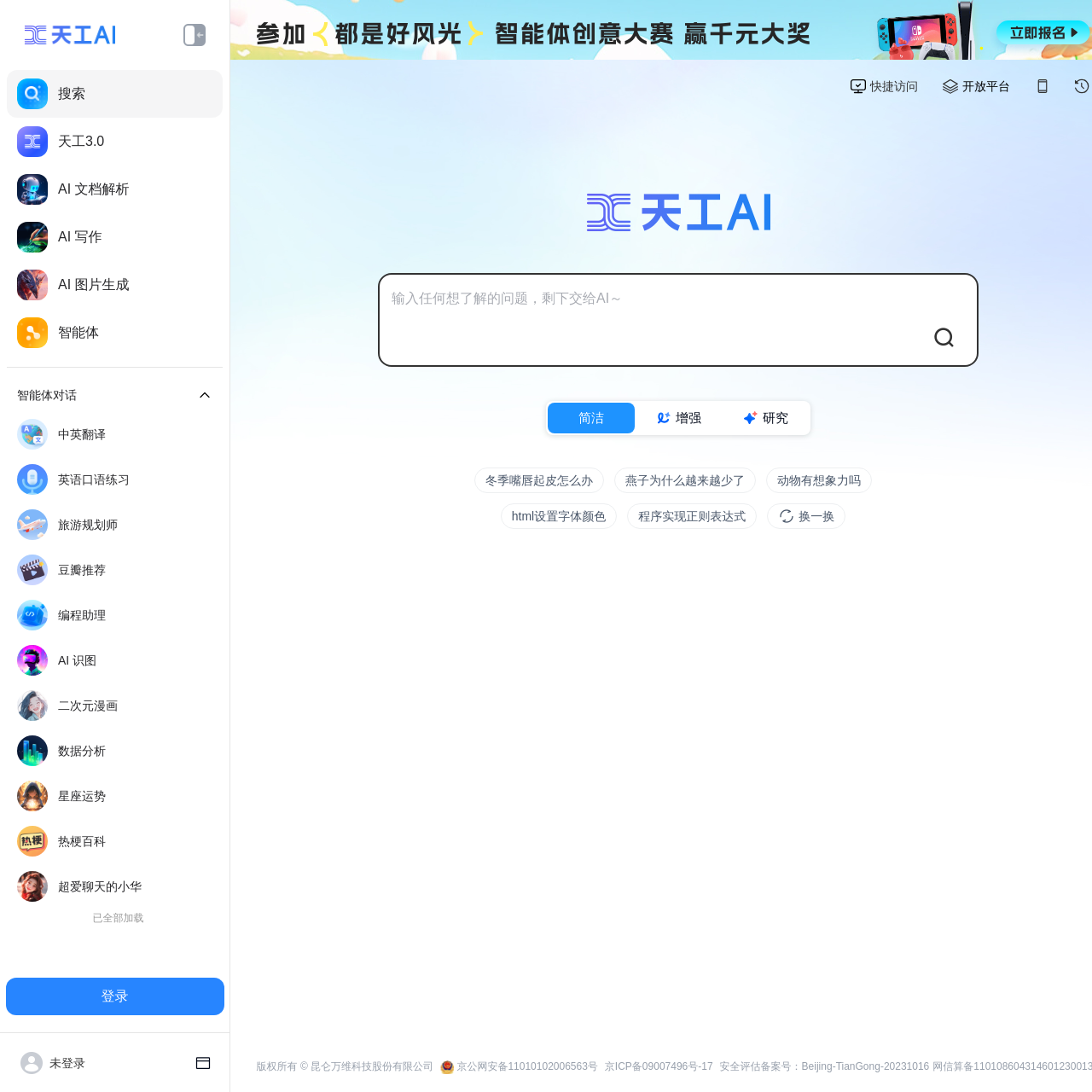Given the description "京ICP备09007496号-17", provide the bounding box coordinates of the corresponding UI element.

[0.551, 0.969, 0.656, 0.984]